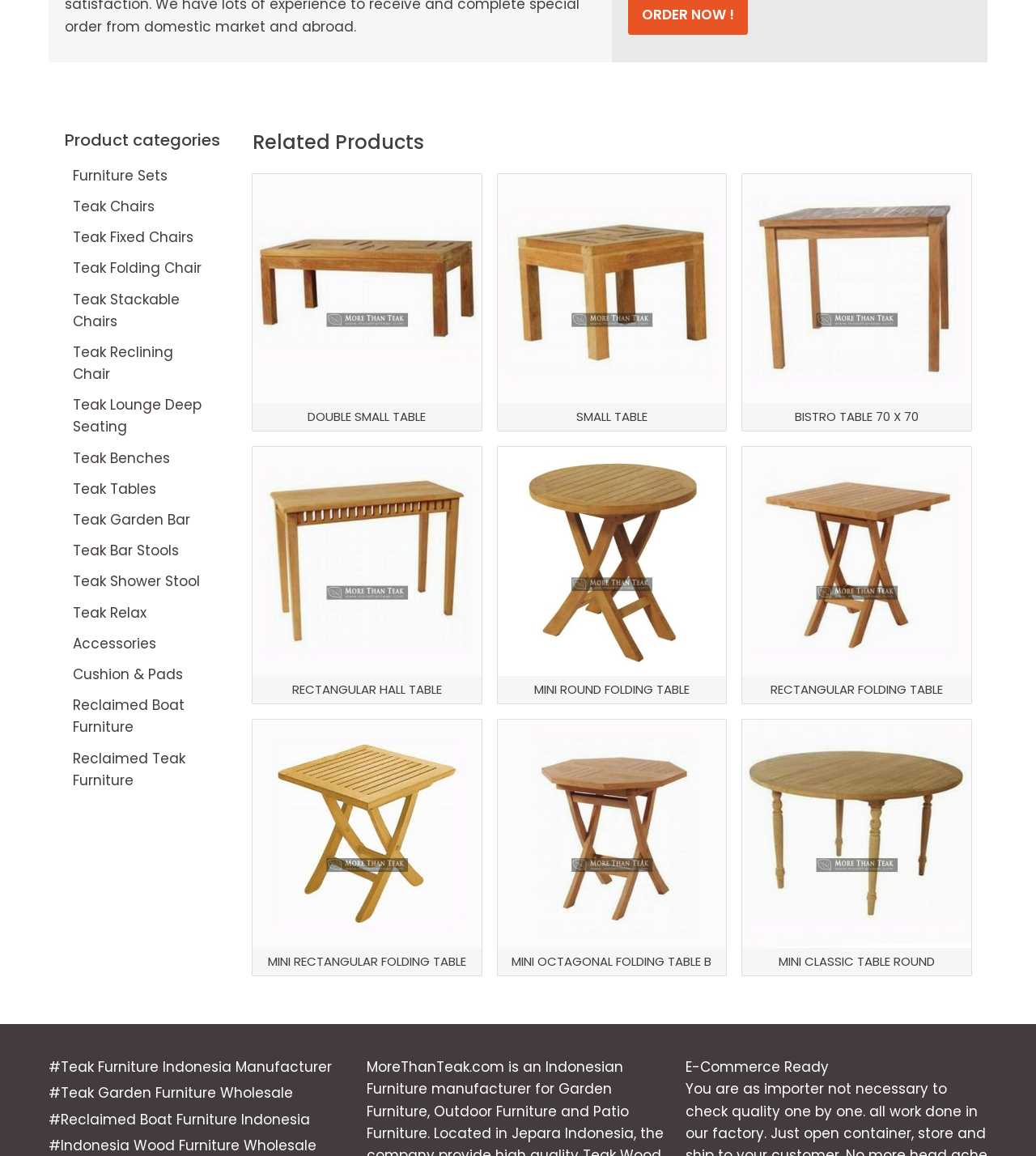Please find and report the bounding box coordinates of the element to click in order to perform the following action: "View 'DOUBLE SMALL TABLE'". The coordinates should be expressed as four float numbers between 0 and 1, in the format [left, top, right, bottom].

[0.244, 0.151, 0.465, 0.372]